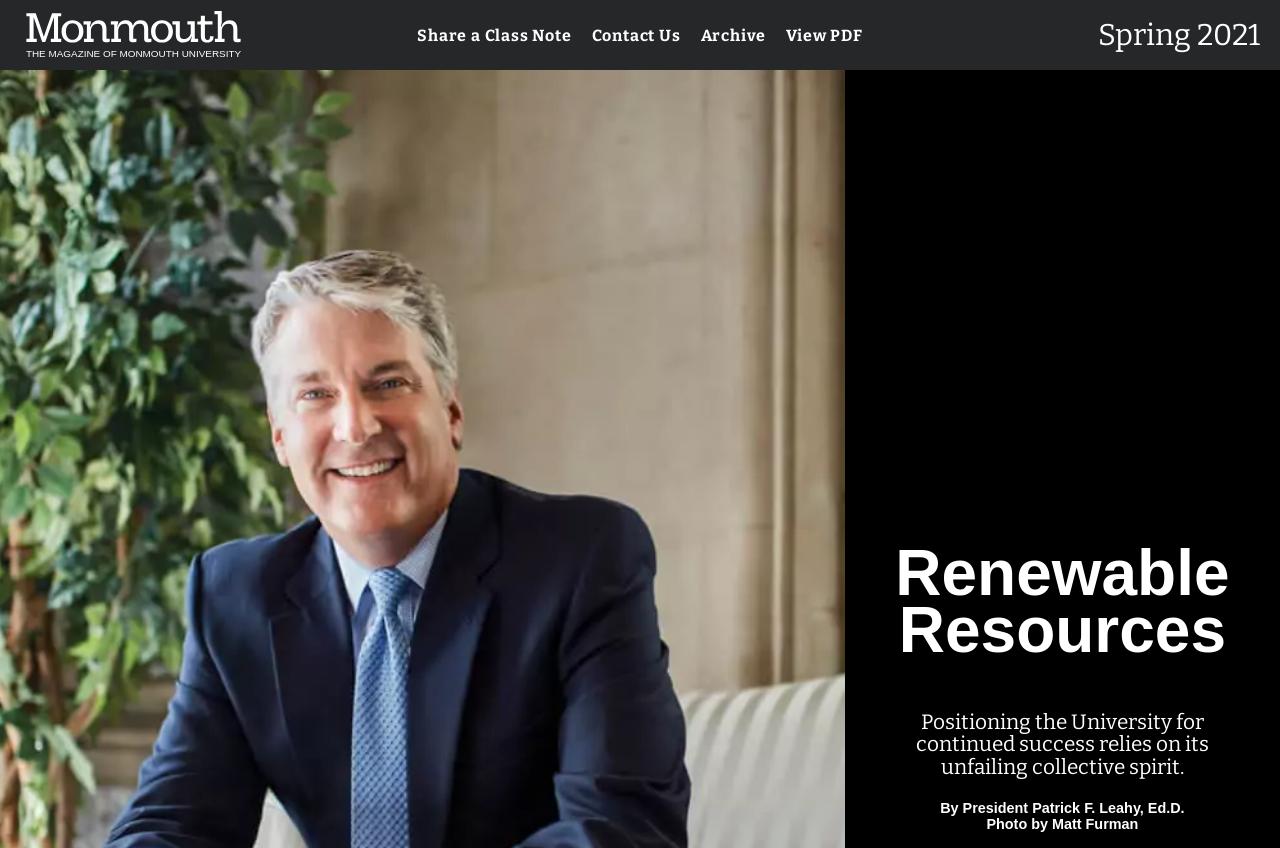What is the position of the 'View PDF' link?
Answer the question with a detailed and thorough explanation.

I determined the position of the 'View PDF' link by comparing its bounding box coordinates with those of other elements on the page. Its y1 coordinate is higher than those of the top navigation links, indicating that it is located below them.